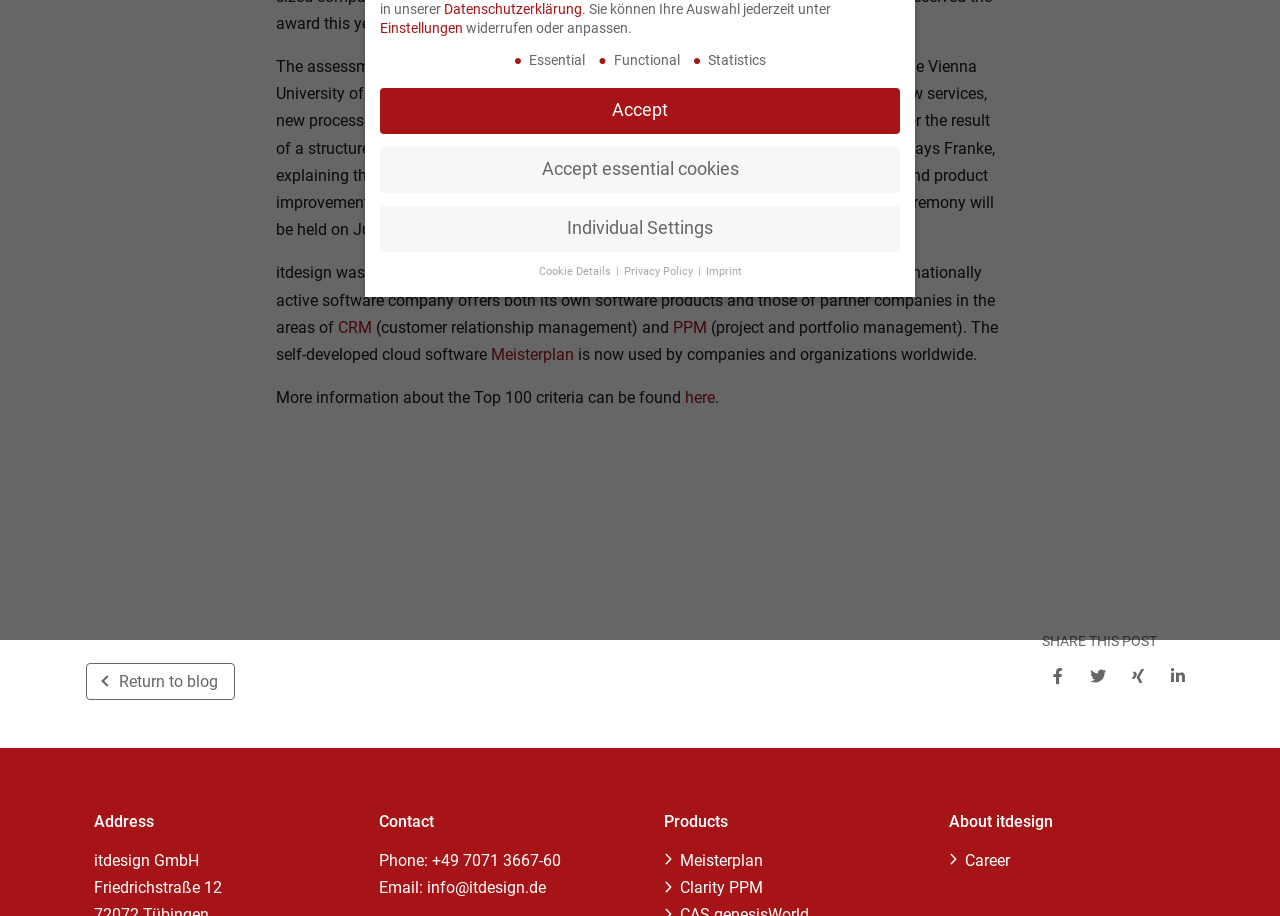Using floating point numbers between 0 and 1, provide the bounding box coordinates in the format (top-left x, top-left y, bottom-right x, bottom-right y). Locate the UI element described here: Meisterplan

[0.384, 0.387, 0.448, 0.408]